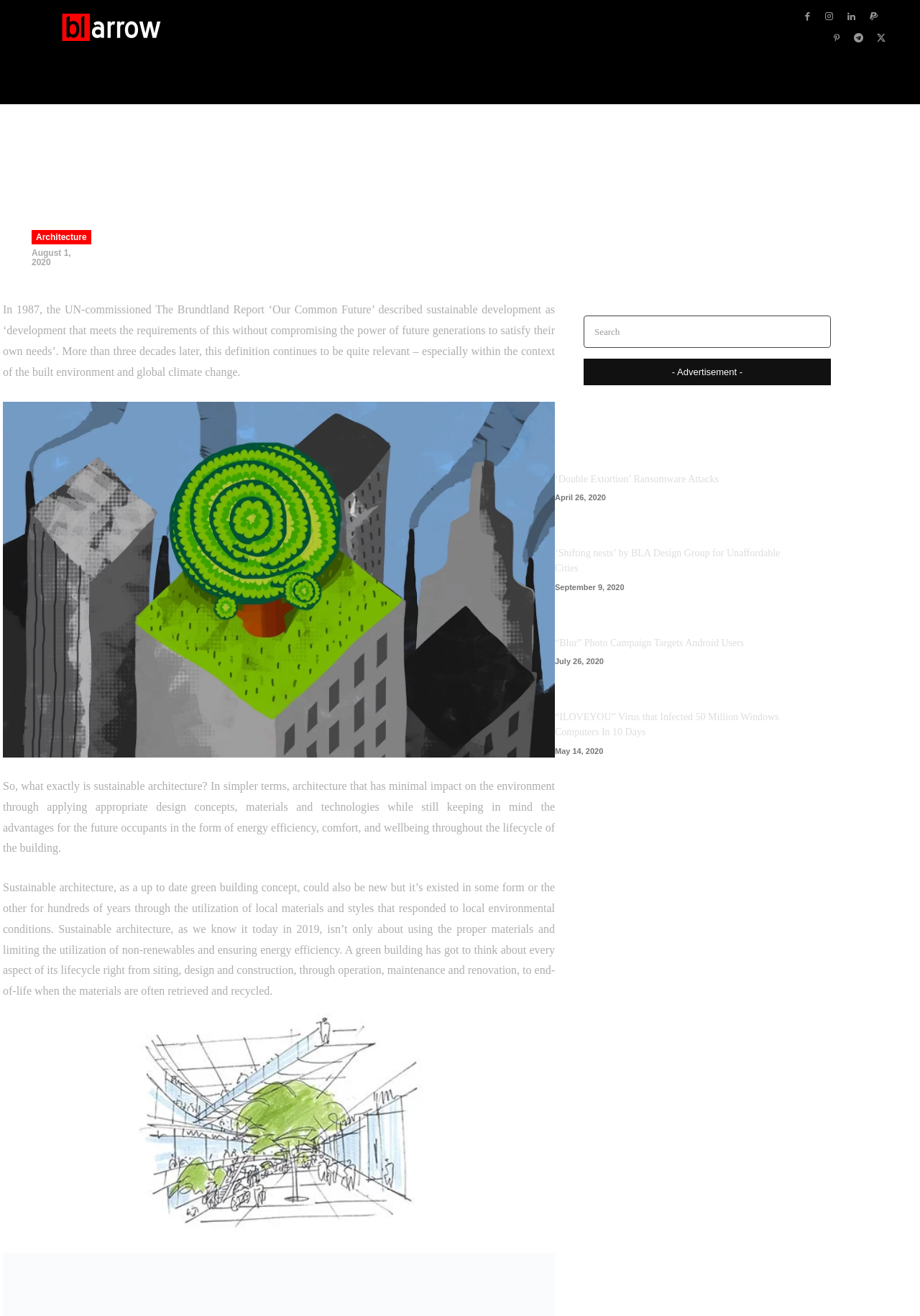What is sustainable development?
From the details in the image, provide a complete and detailed answer to the question.

Based on the webpage content, sustainable development is defined as 'development that meets the requirements of this and future generations without compromising their power to satisfy their own needs.' This definition is from the UN-commissioned Brundtland Report 'Our Common Future' in 1987.